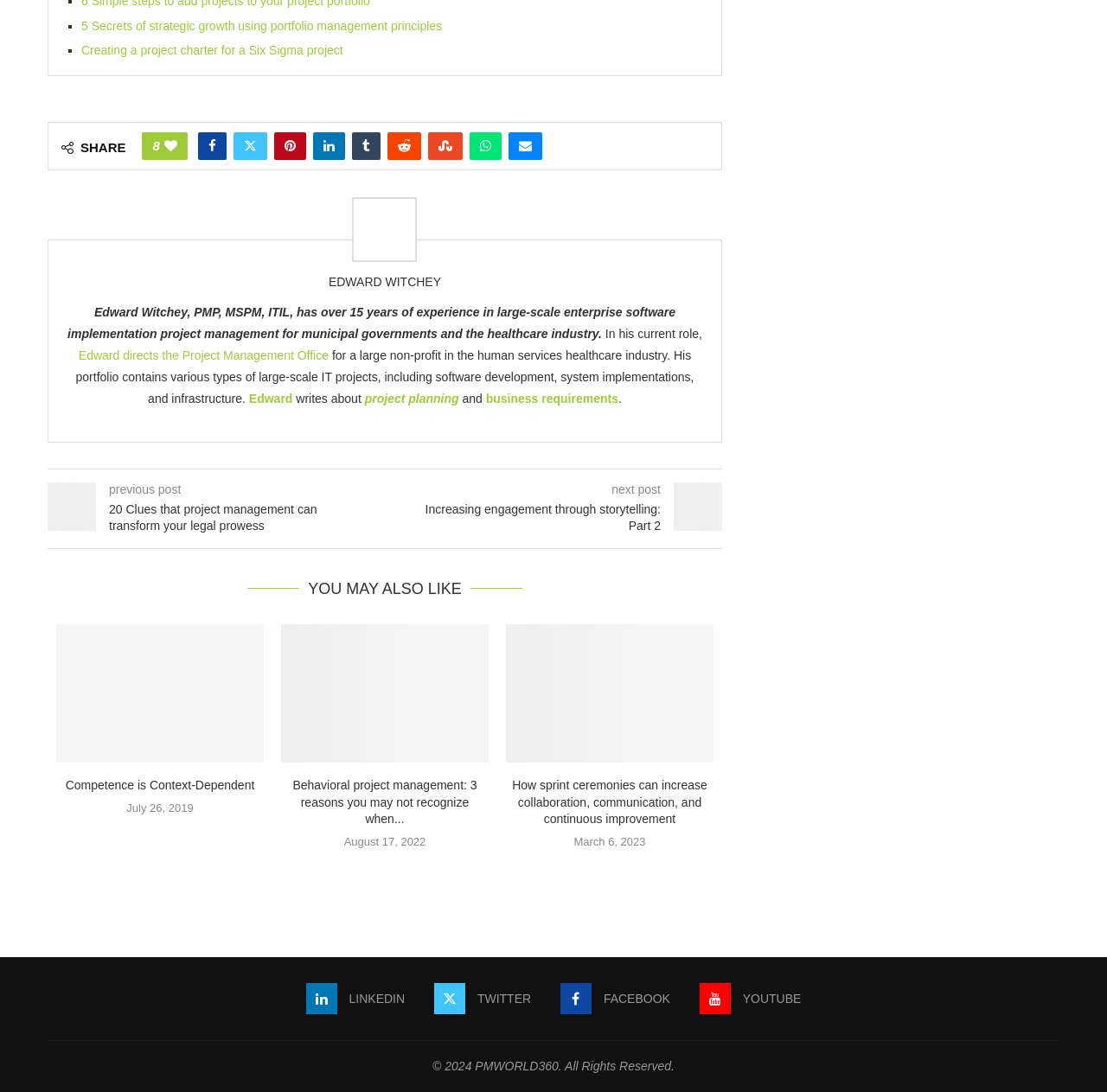Please identify the bounding box coordinates of the element's region that should be clicked to execute the following instruction: "Click on the '5 Secrets of strategic growth using portfolio management principles' link". The bounding box coordinates must be four float numbers between 0 and 1, i.e., [left, top, right, bottom].

[0.073, 0.017, 0.399, 0.03]